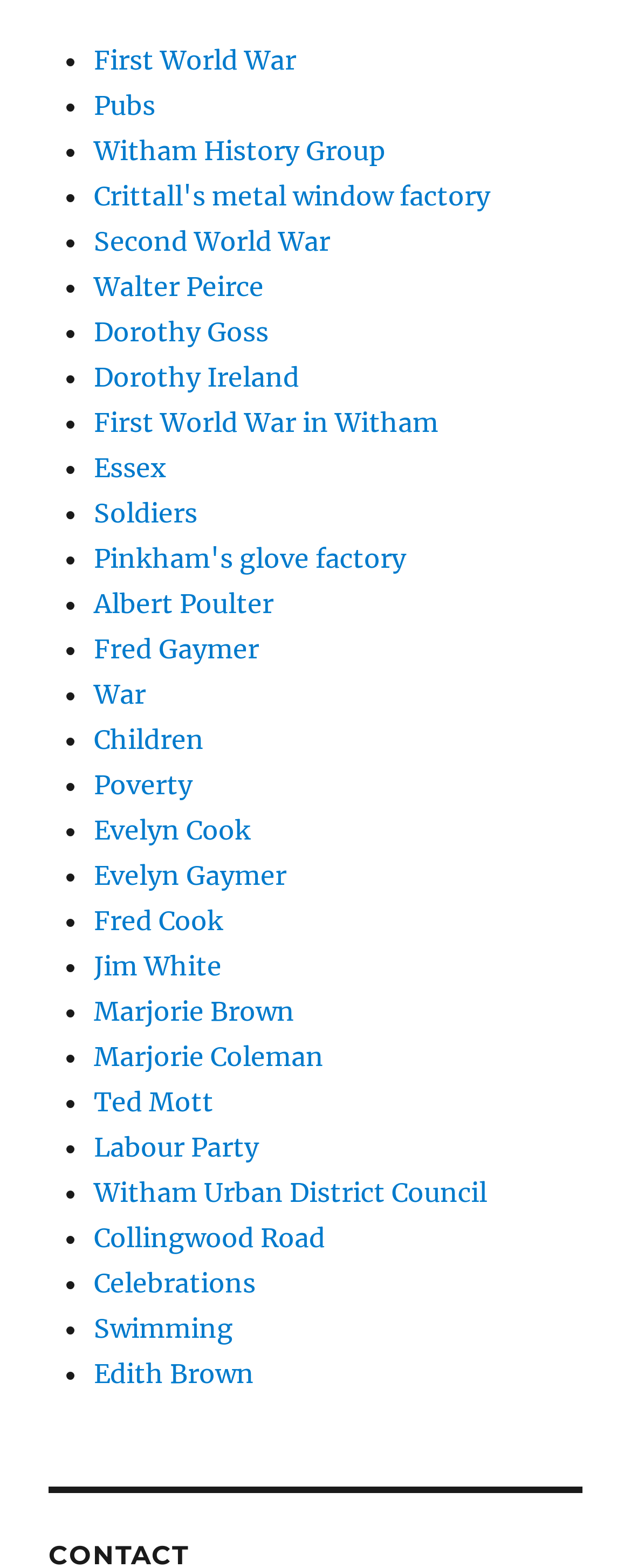Predict the bounding box coordinates of the area that should be clicked to accomplish the following instruction: "Learn about Crittall's metal window factory". The bounding box coordinates should consist of four float numbers between 0 and 1, i.e., [left, top, right, bottom].

[0.149, 0.115, 0.777, 0.135]